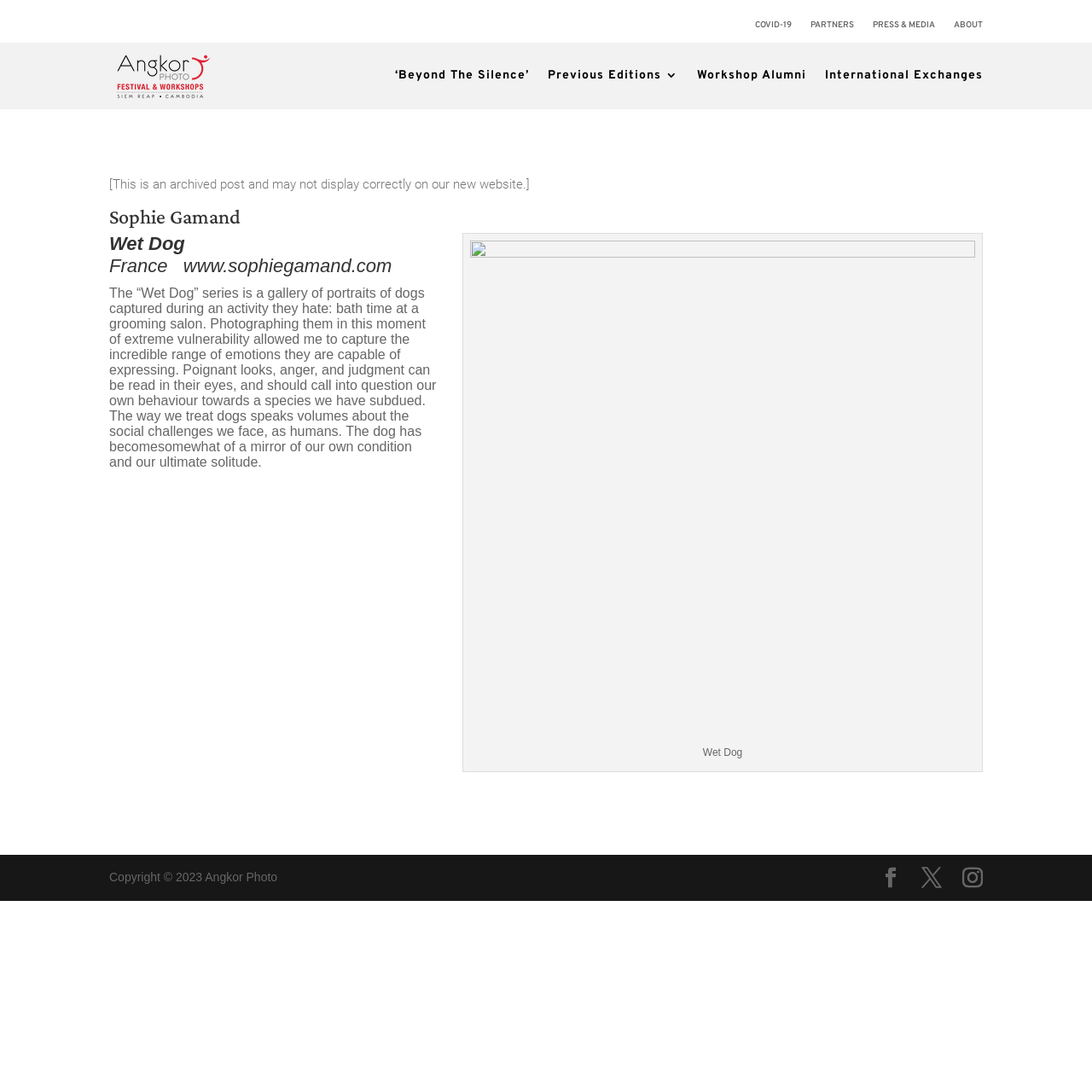Can you identify the bounding box coordinates of the clickable region needed to carry out this instruction: 'Check out Workshop Alumni'? The coordinates should be four float numbers within the range of 0 to 1, stated as [left, top, right, bottom].

[0.638, 0.039, 0.738, 0.1]